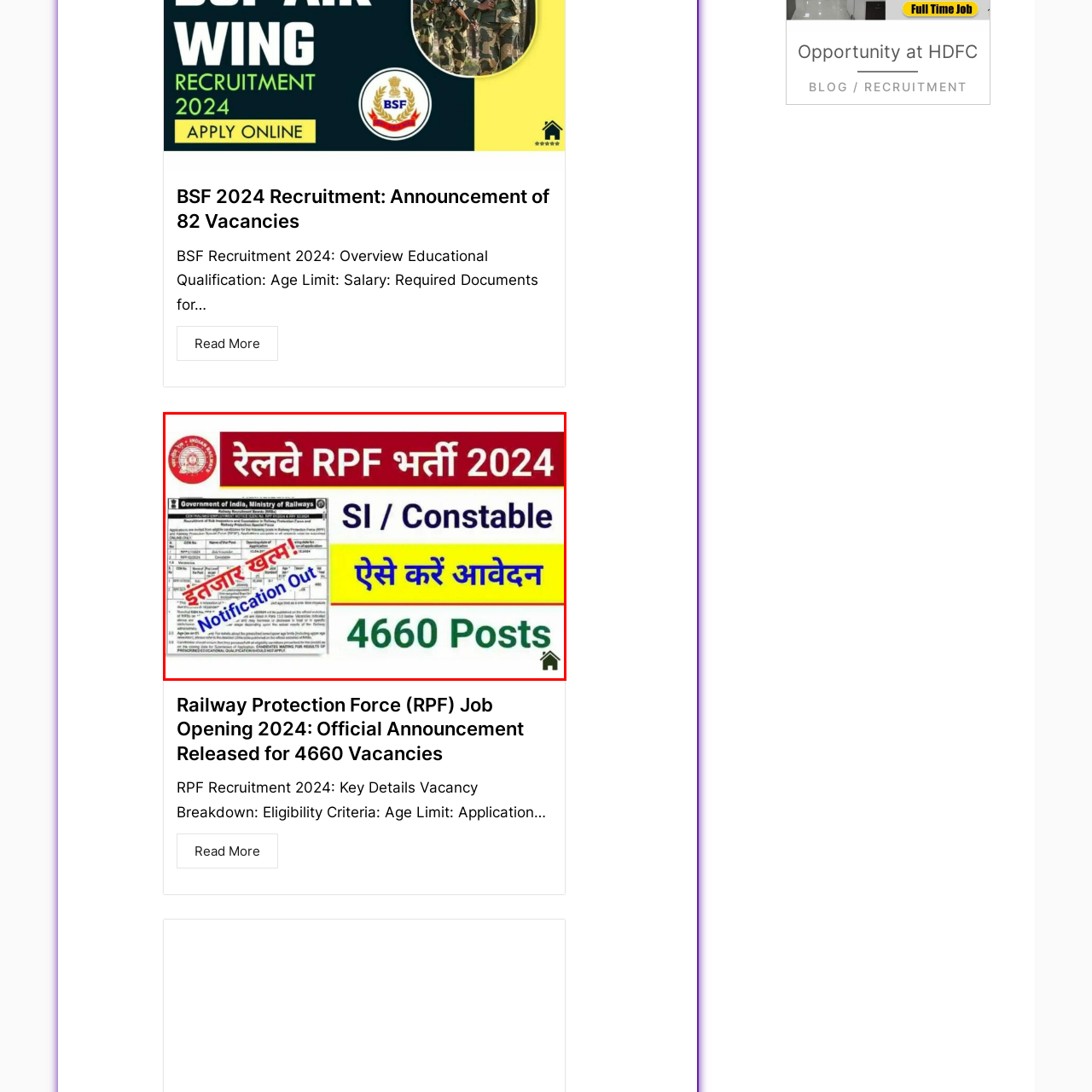Concentrate on the image bordered by the red line and give a one-word or short phrase answer to the following question:
What are the available roles in the RPF recruitment?

SI / Constable